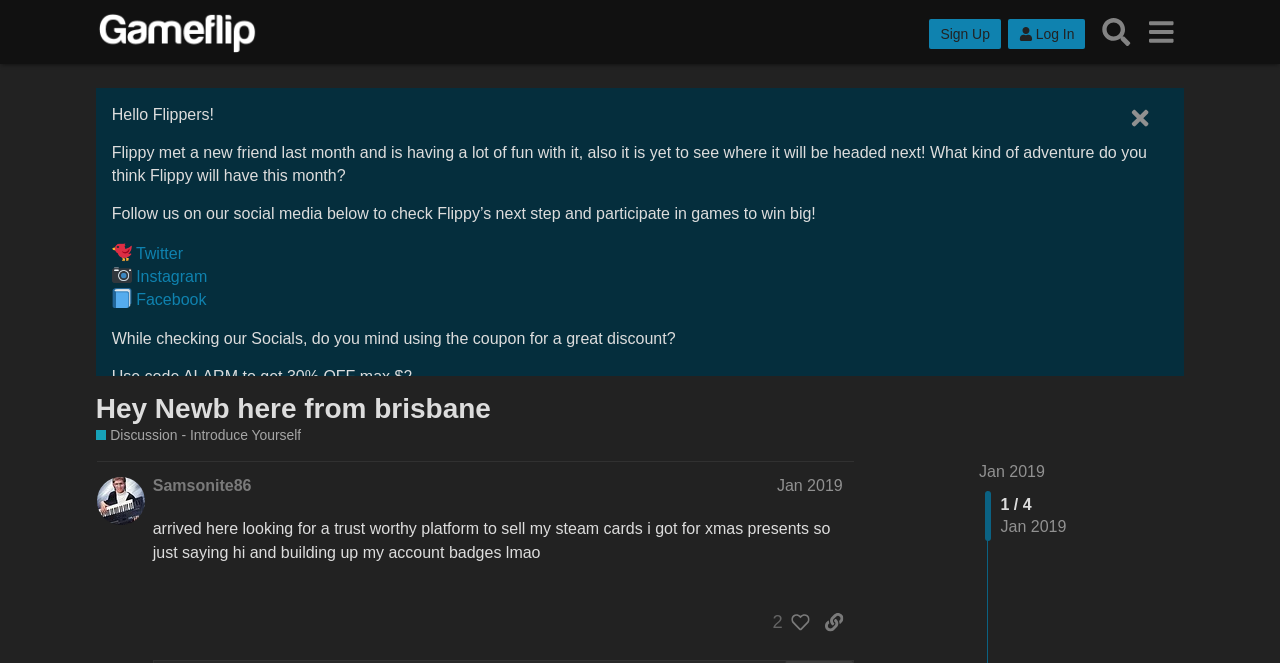Provide an in-depth caption for the elements present on the webpage.

This webpage appears to be a forum discussion page, specifically the "Introduce Yourself" section of the Gameflip Forum. At the top, there is a header section with a logo and several buttons, including "Sign Up", "Log In", "Search", and a menu button. Below the header, there is a welcome message that reads "Hello Flippers!" followed by a brief introduction to a character named Flippy and an invitation to follow the forum's social media accounts.

On the left side of the page, there is a discussion thread with a heading that reads "Hey Newb here from brisbane". The thread is started by a user who introduces themselves as a new member from Brisbane, looking for a trustworthy platform to sell their Steam cards. The user also mentions building up their account and collecting badges.

Below the introduction, there are several social media links, including Twitter, Instagram, and Facebook, accompanied by their respective icons. There is also a coupon code and a discount offer for new users.

On the right side of the page, there is a section that displays the discussion thread's information, including the date and time of the post, the number of likes, and an option to copy a link to the post. There are also navigation buttons to move through the discussion thread.

Overall, the webpage has a clean and organized layout, with clear headings and concise text. The use of icons and images adds a touch of personality to the design.